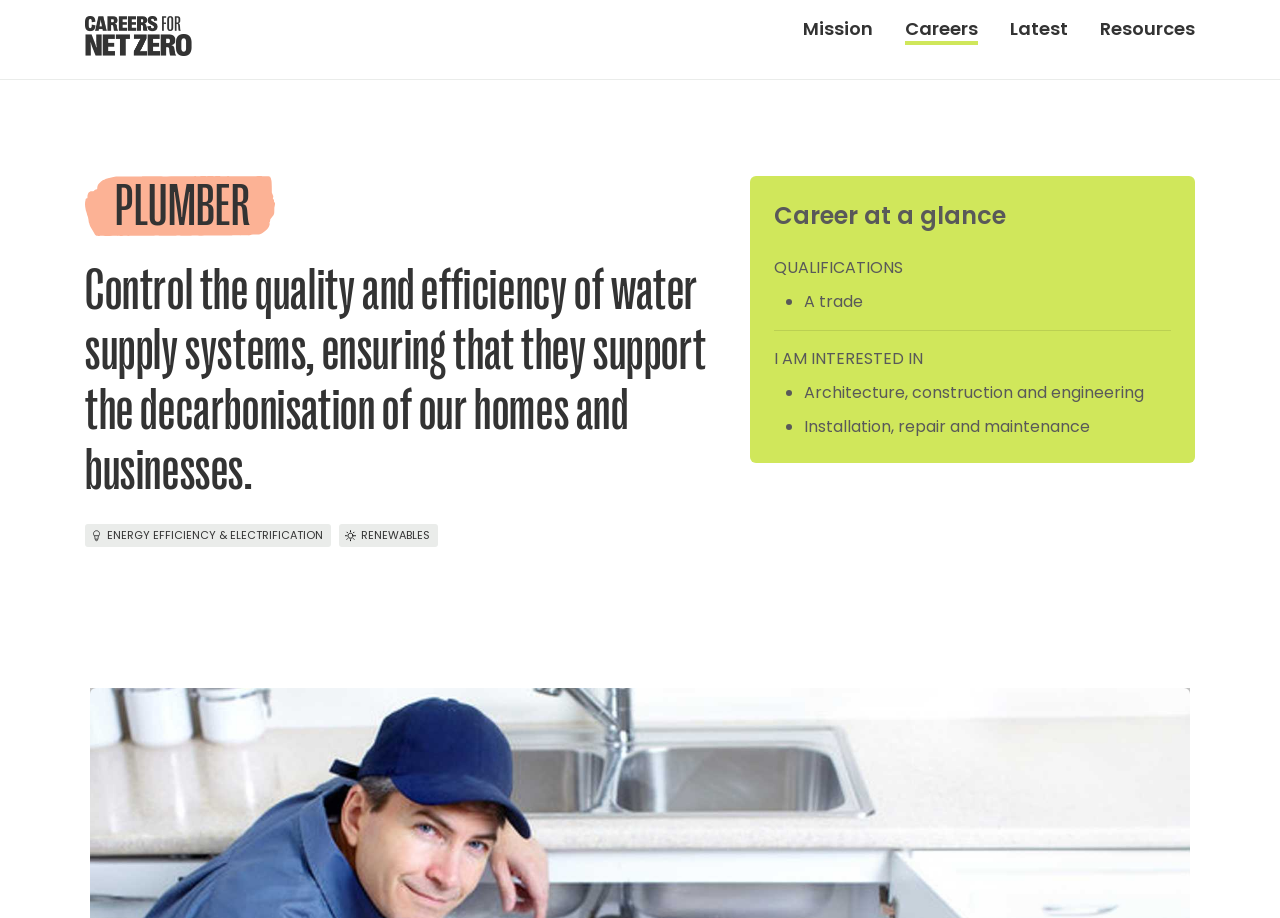What is the main role of plumbers?
Please use the visual content to give a single word or phrase answer.

Control water supply systems